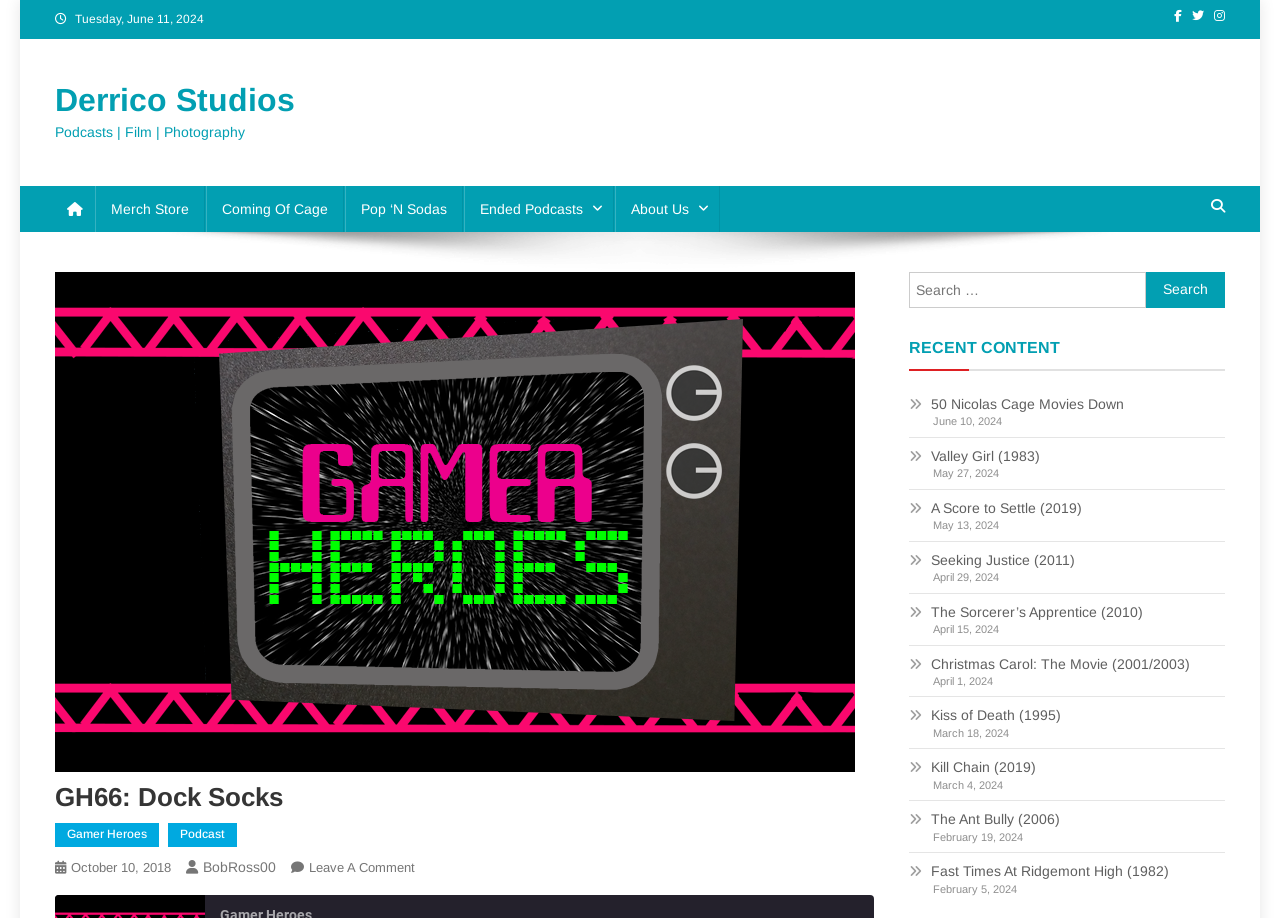Locate the bounding box coordinates of the element that should be clicked to fulfill the instruction: "Visit the Merch Store".

[0.074, 0.202, 0.16, 0.252]